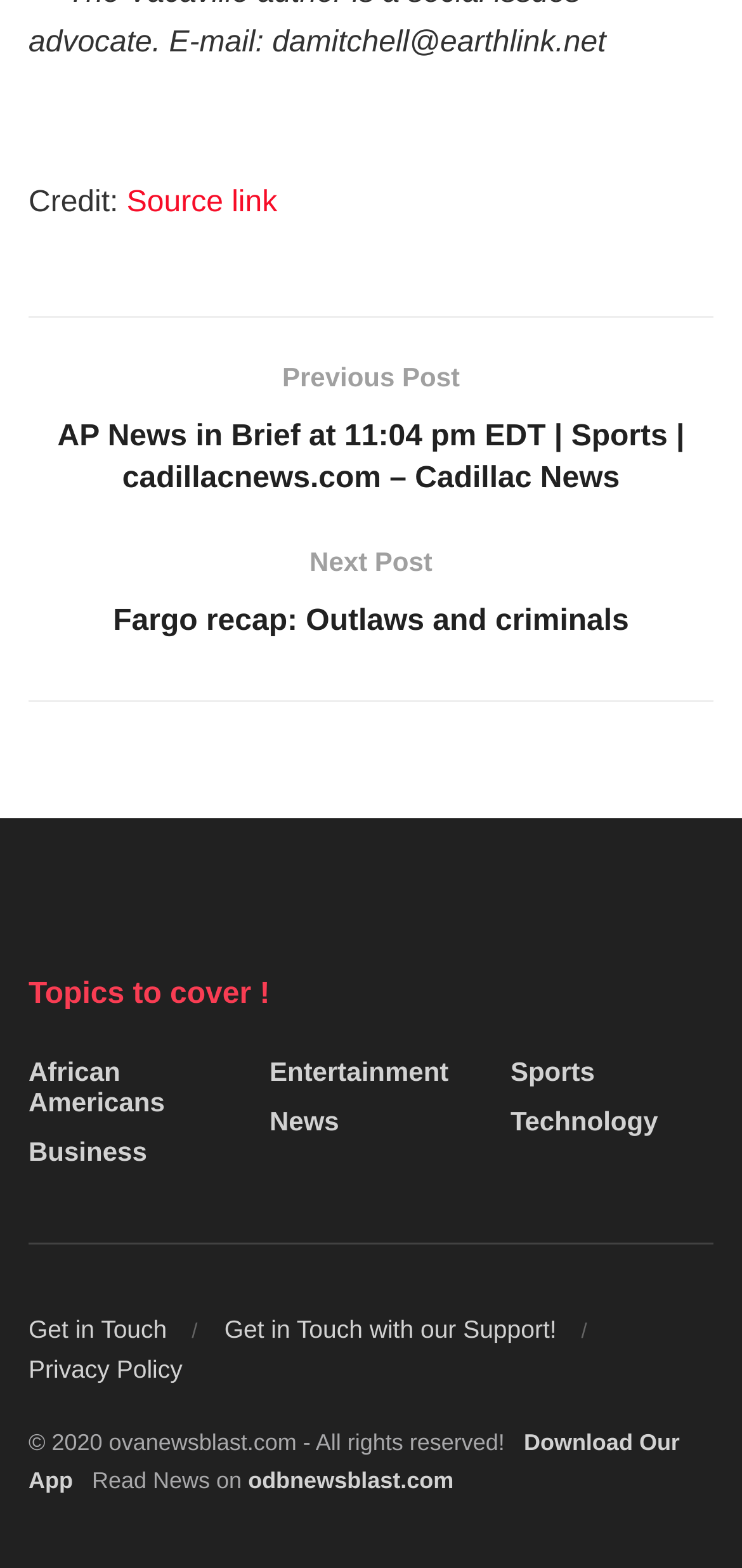Please locate the bounding box coordinates of the element that should be clicked to complete the given instruction: "Download the app".

[0.038, 0.912, 0.916, 0.953]